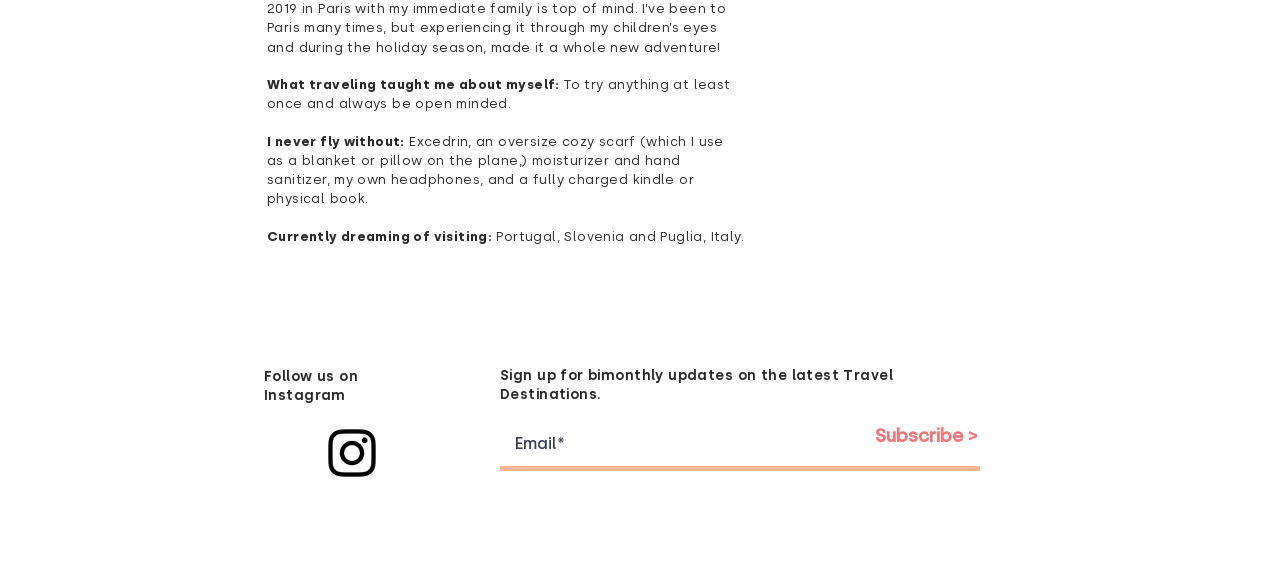Which countries is the author dreaming of visiting?
Based on the visual details in the image, please answer the question thoroughly.

The text 'Currently dreaming of visiting: Portugal, Slovenia and Puglia, Italy.' indicates that the author is interested in visiting these countries.